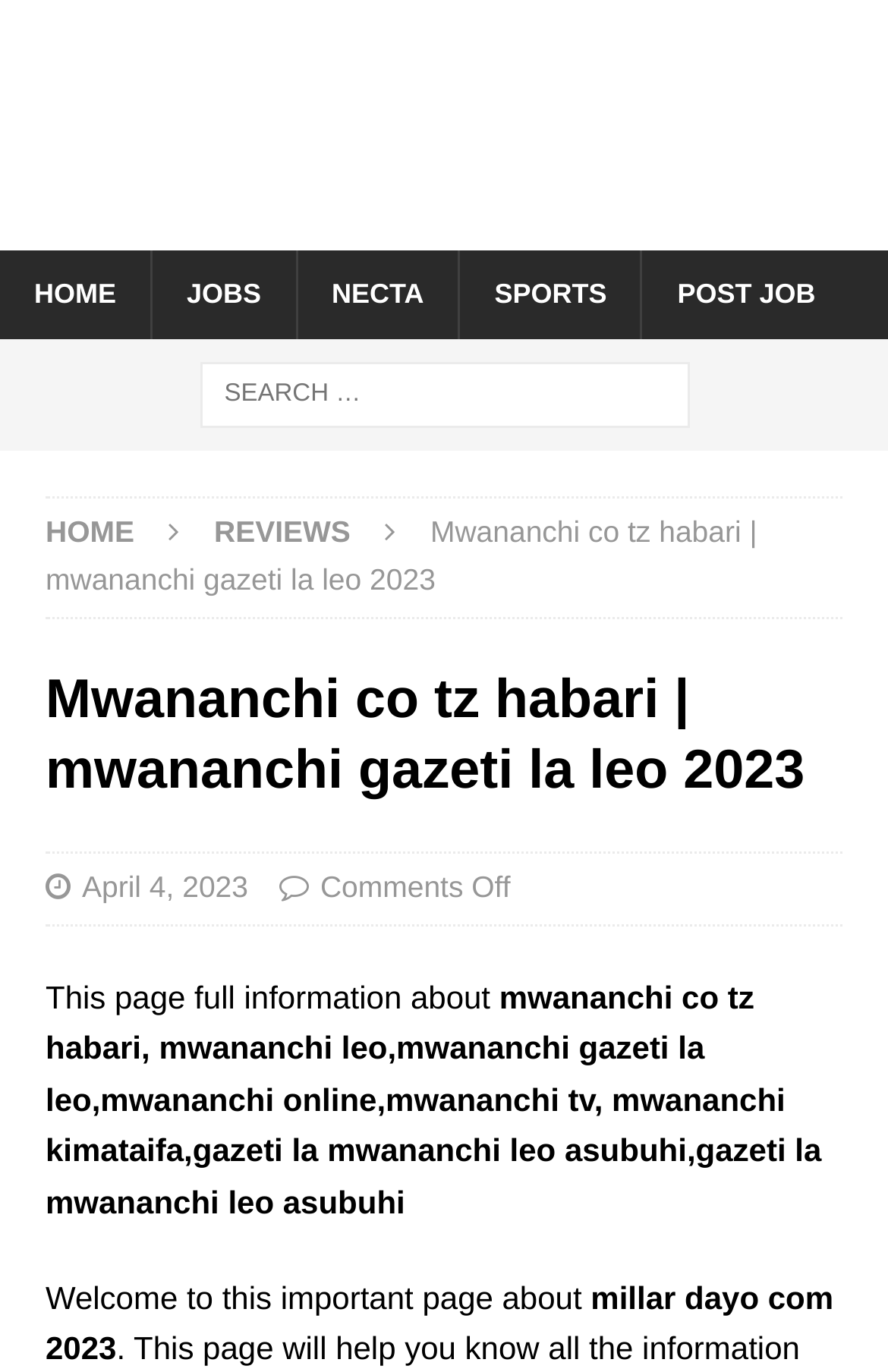Find the bounding box coordinates of the clickable element required to execute the following instruction: "click the jobwikis logo". Provide the coordinates as four float numbers between 0 and 1, i.e., [left, top, right, bottom].

[0.051, 0.117, 0.949, 0.144]